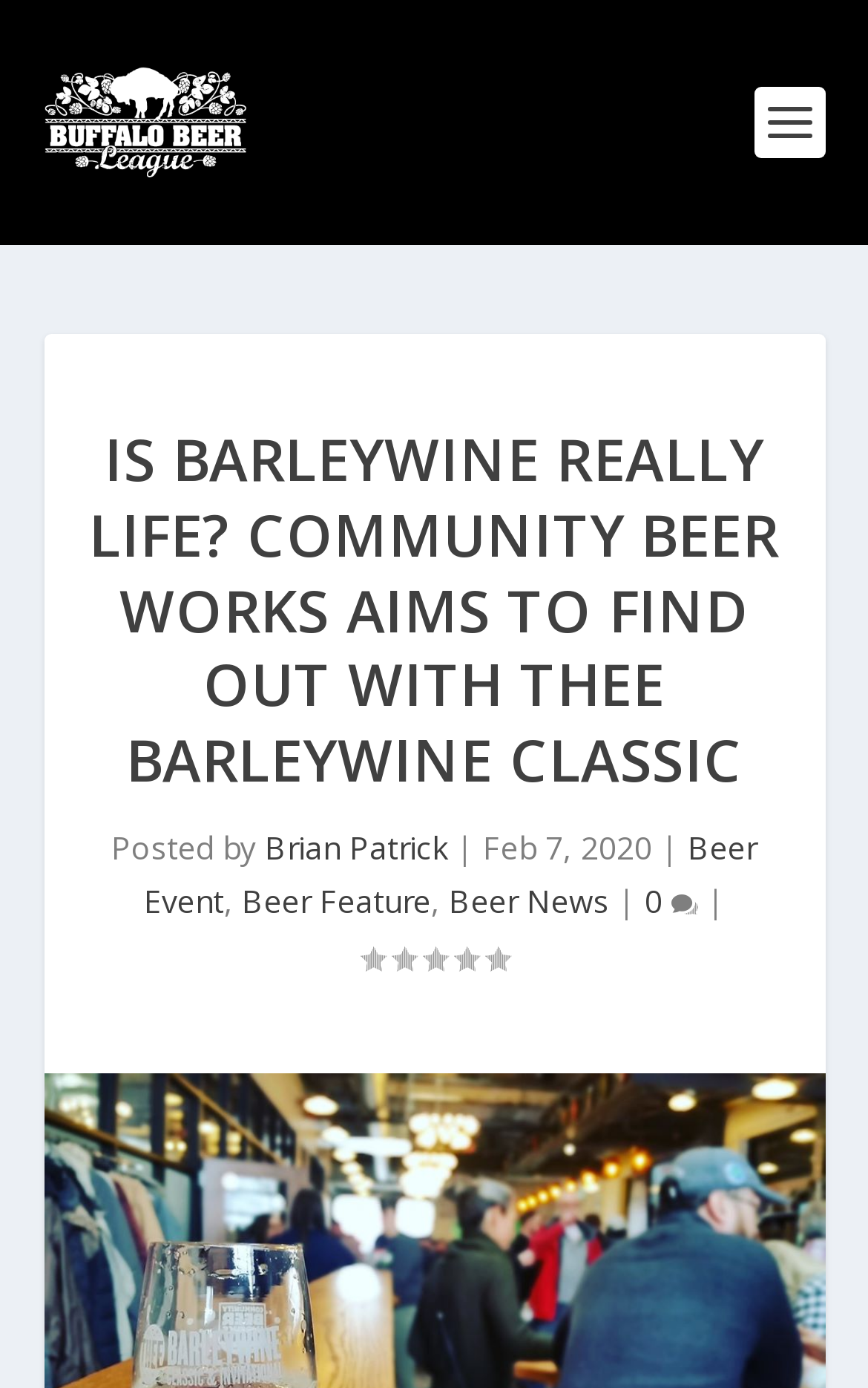Identify the bounding box for the described UI element: "Brian Patrick".

[0.305, 0.595, 0.515, 0.626]